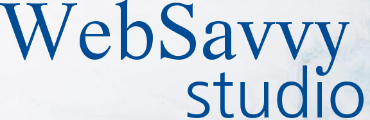Elaborate on the image by describing it in detail.

The image prominently displays the logo for "WebSavvy Studio," featuring a stylized font where "WebSavvy" is in a bold blue color, and "studio" is in a lighter hue, creating a visually appealing contrast. The overall design reflects a modern and professional aesthetic, suitable for a digital services company. This logo serves as a key brand identifier for WebSavvy Studio, which offers website design, evaluation, and support services, appealing to clients seeking to enhance their online presence. The backdrop appears simple and clean, enhancing the clarity and impact of the logo.